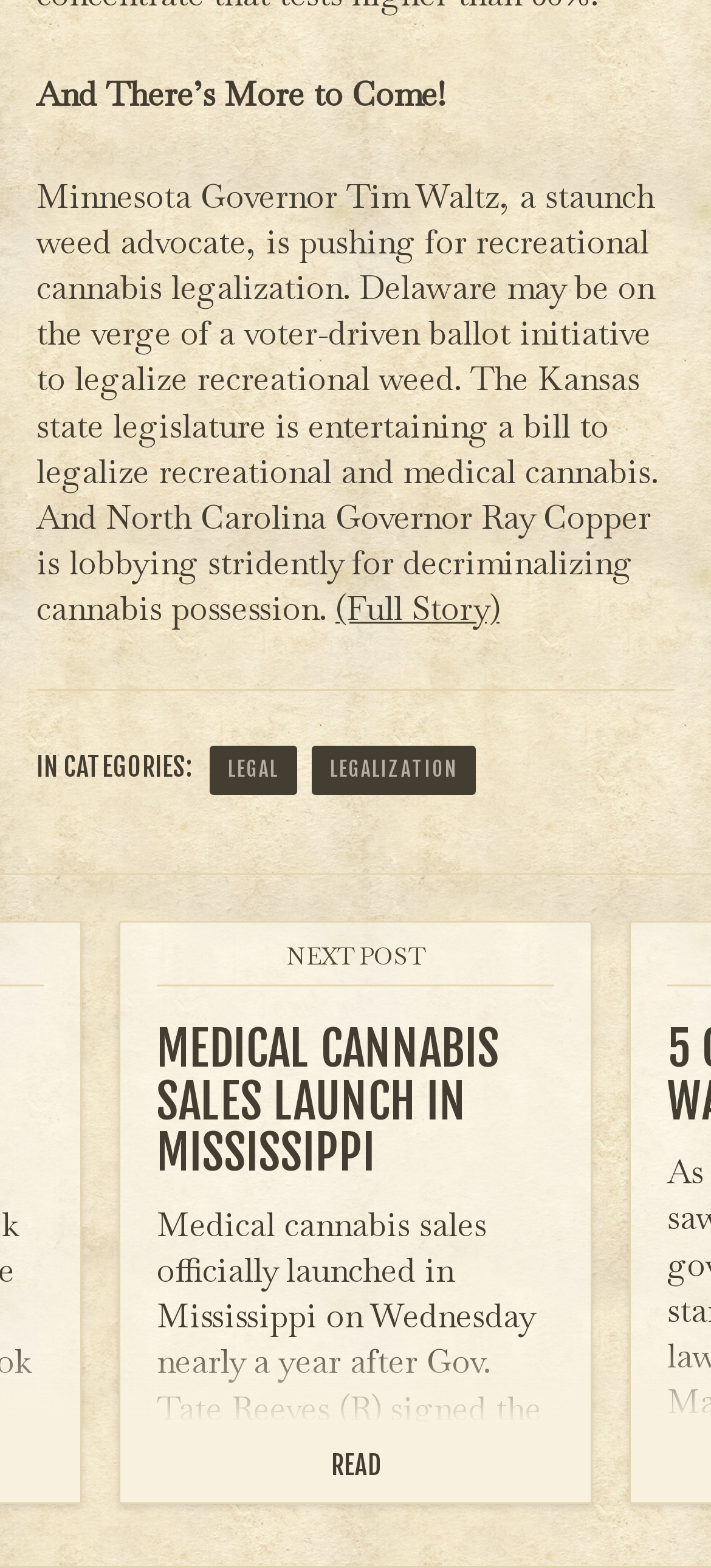Determine the bounding box for the UI element as described: "Legal". The coordinates should be represented as four float numbers between 0 and 1, formatted as [left, top, right, bottom].

[0.295, 0.476, 0.418, 0.507]